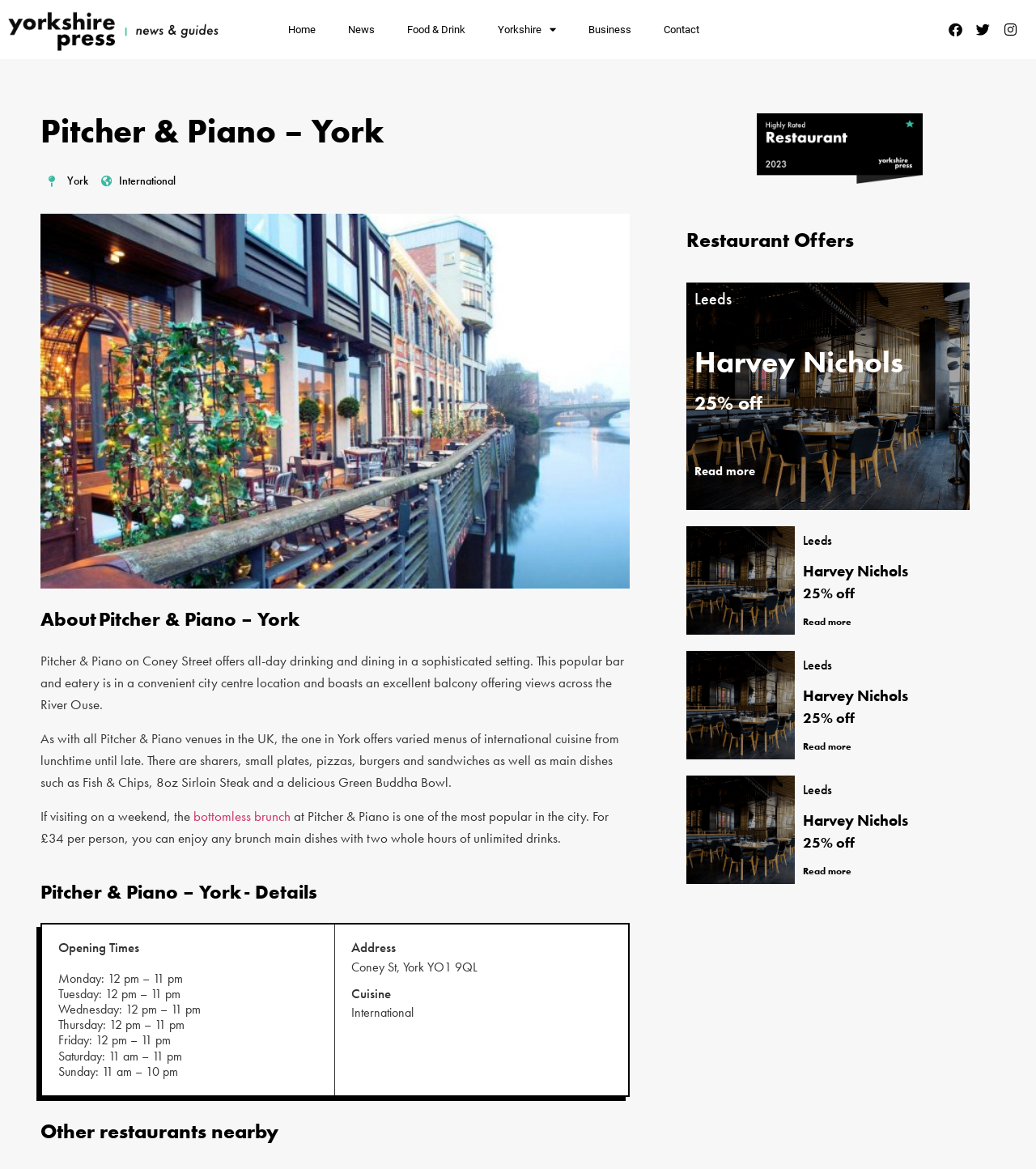Identify the bounding box coordinates of the element to click to follow this instruction: 'Click on Home'. Ensure the coordinates are four float values between 0 and 1, provided as [left, top, right, bottom].

[0.262, 0.009, 0.32, 0.041]